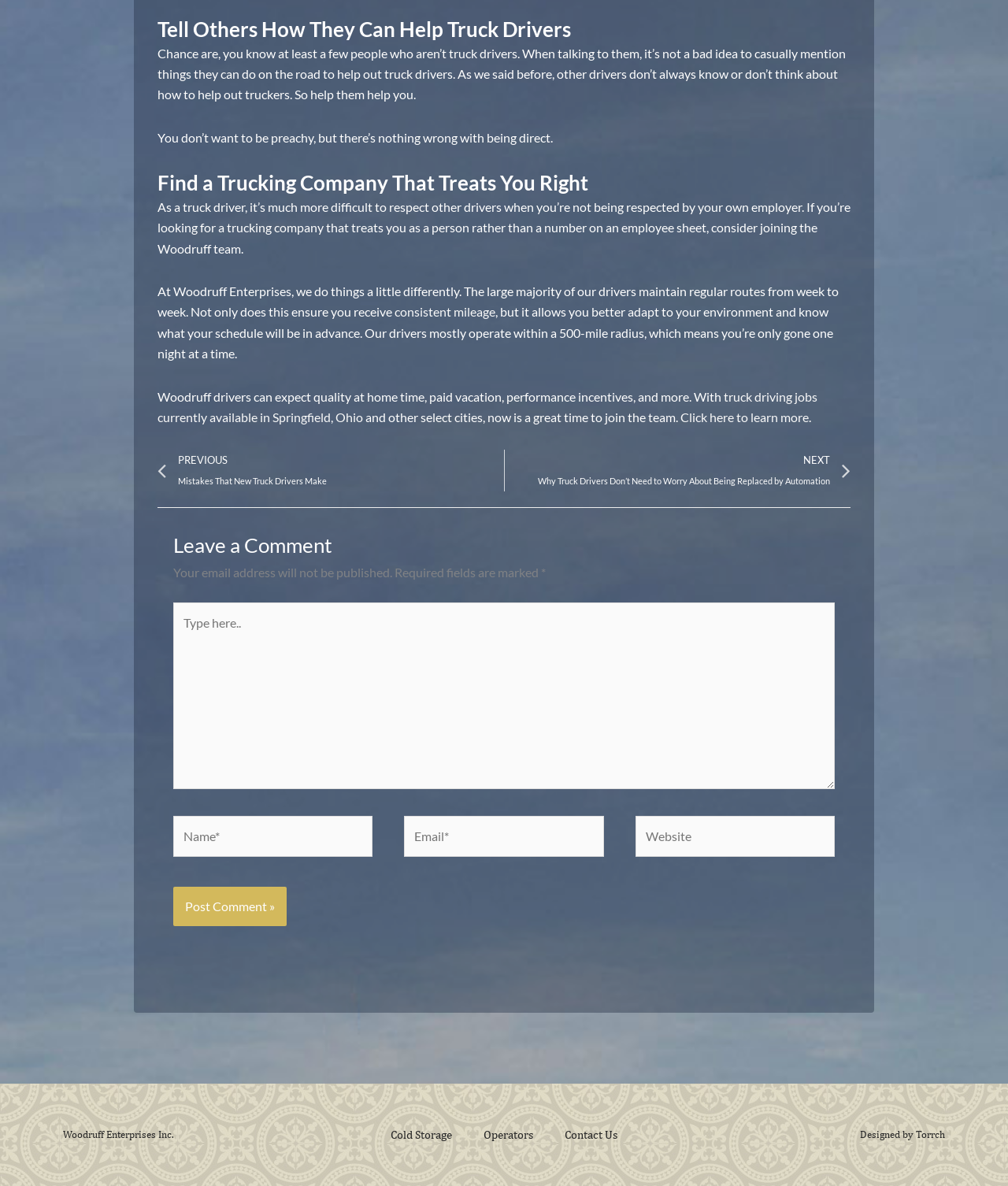What is the topic of the webpage?
Provide a one-word or short-phrase answer based on the image.

Truck driving